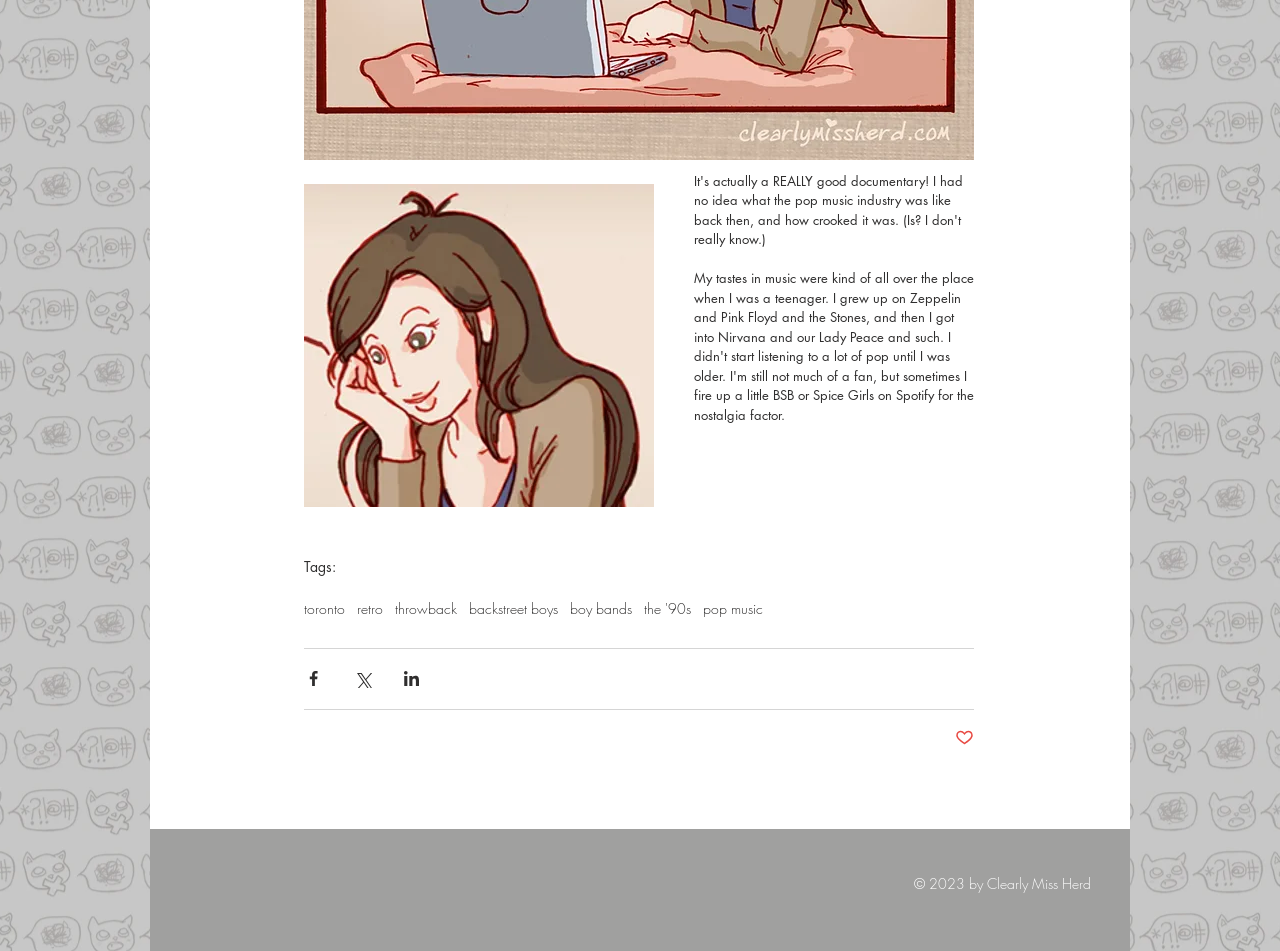Kindly provide the bounding box coordinates of the section you need to click on to fulfill the given instruction: "Like the post".

[0.746, 0.765, 0.761, 0.787]